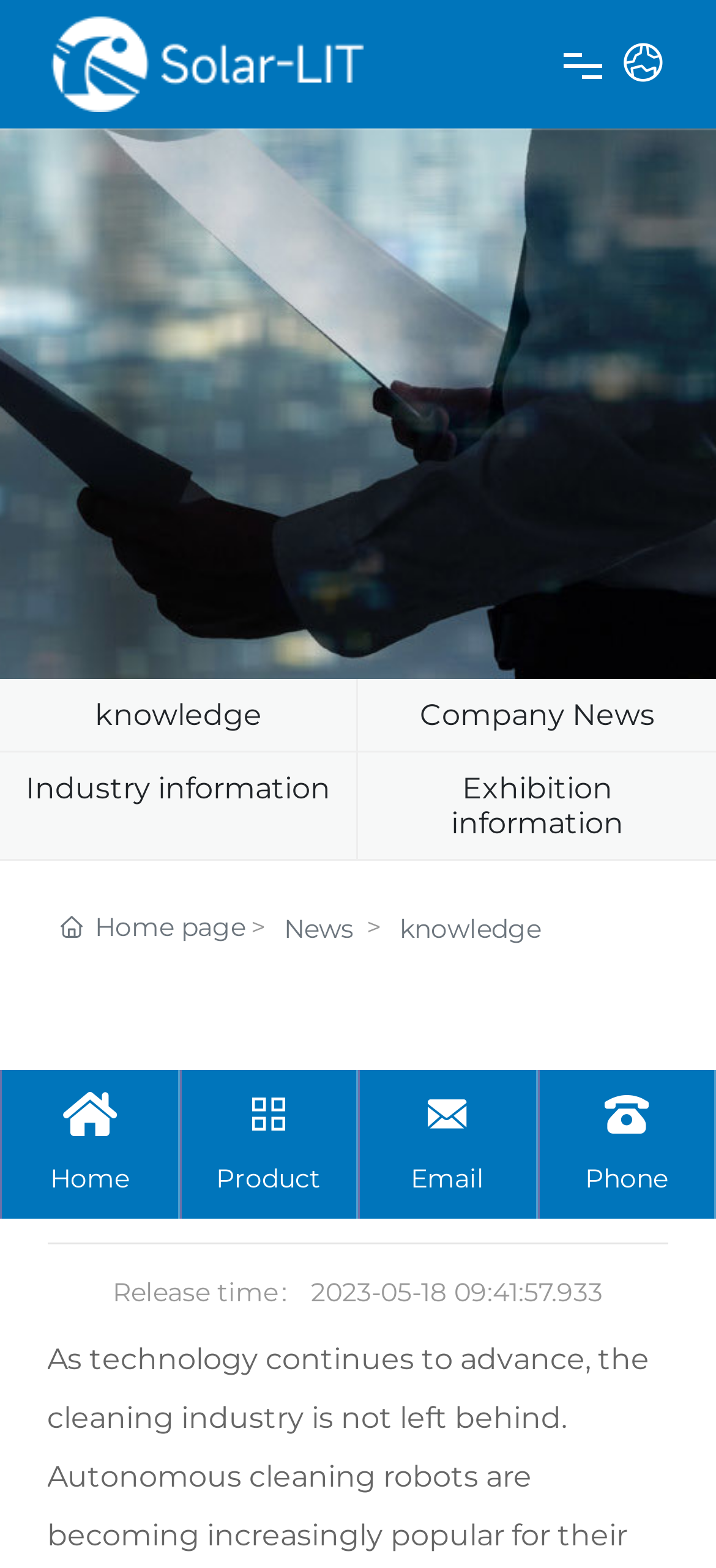Please identify the bounding box coordinates of the element's region that I should click in order to complete the following instruction: "Contact the company". The bounding box coordinates consist of four float numbers between 0 and 1, i.e., [left, top, right, bottom].

[0.051, 0.51, 0.949, 0.581]